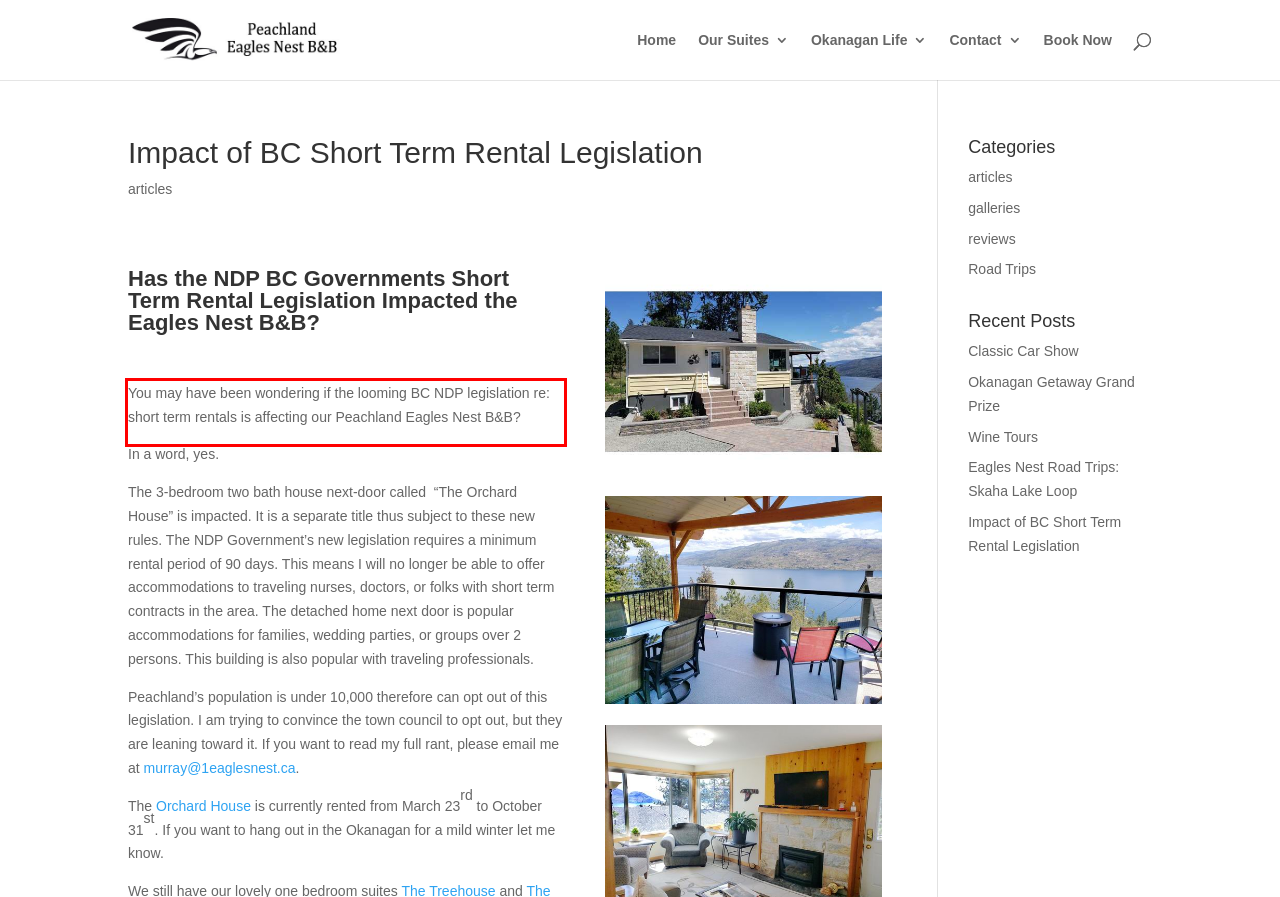Please look at the webpage screenshot and extract the text enclosed by the red bounding box.

You may have been wondering if the looming BC NDP legislation re: short term rentals is affecting our Peachland Eagles Nest B&B?